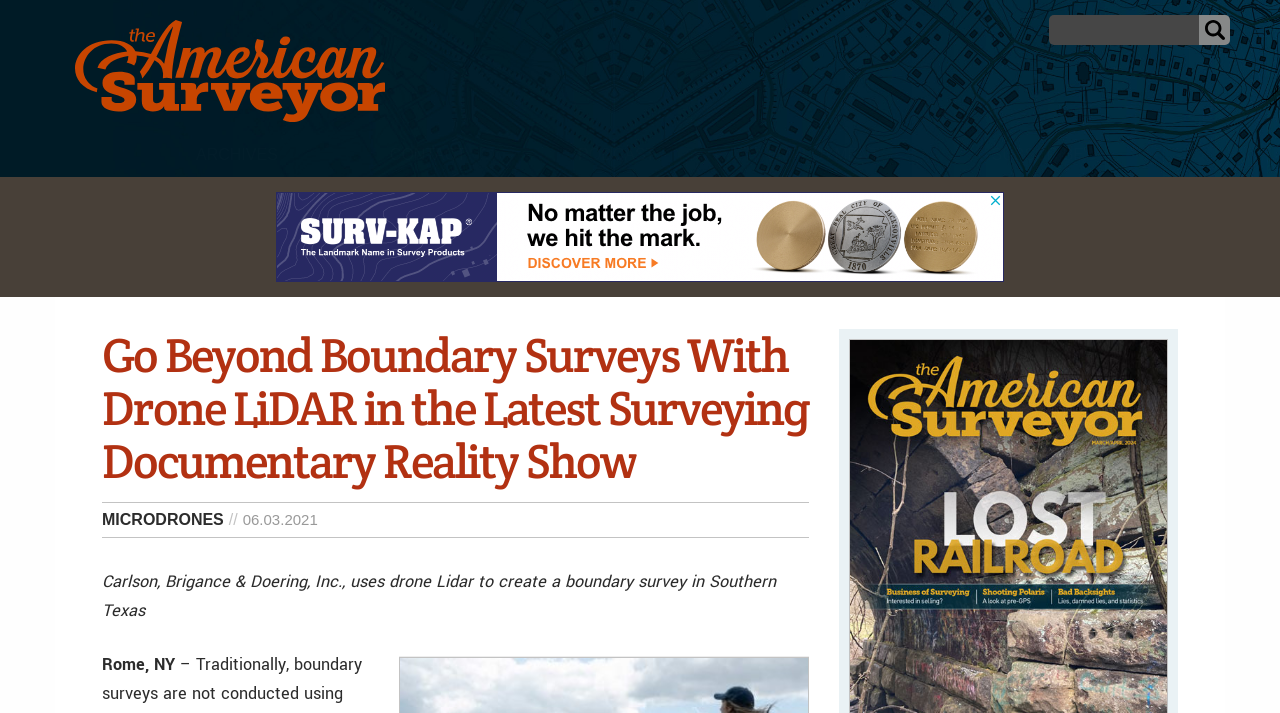What is the date mentioned in the article?
Using the screenshot, give a one-word or short phrase answer.

06.03.2021